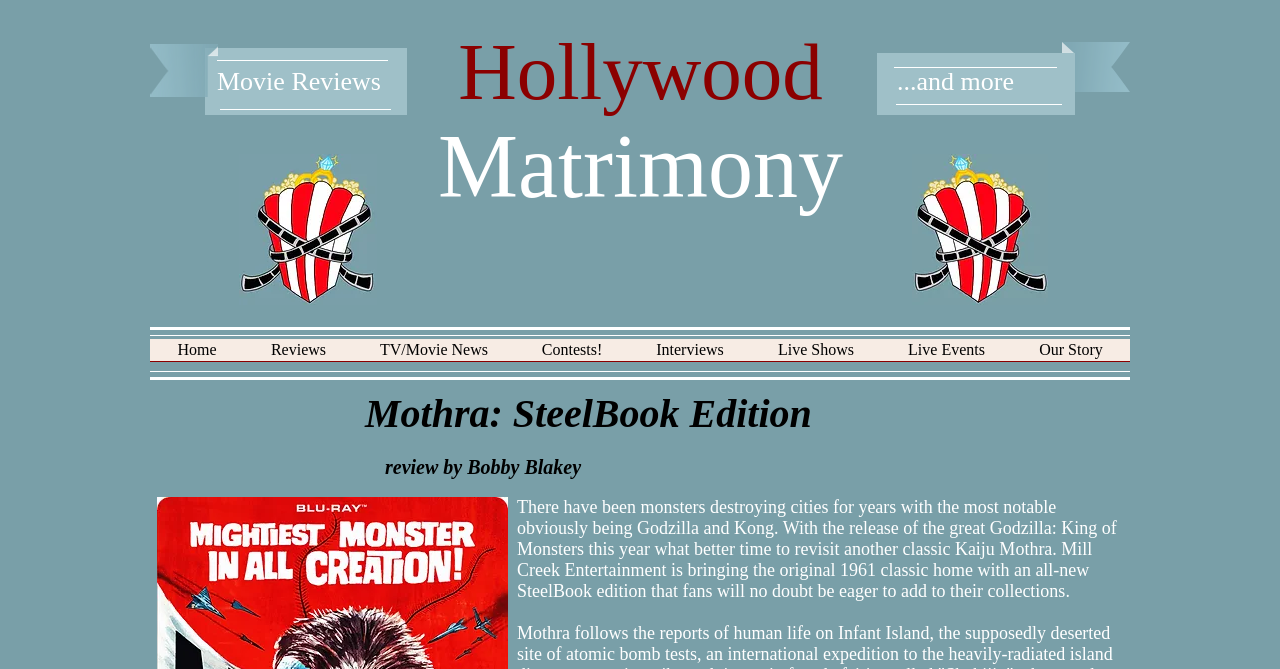Please mark the bounding box coordinates of the area that should be clicked to carry out the instruction: "Check out the Contests page".

[0.402, 0.507, 0.491, 0.559]